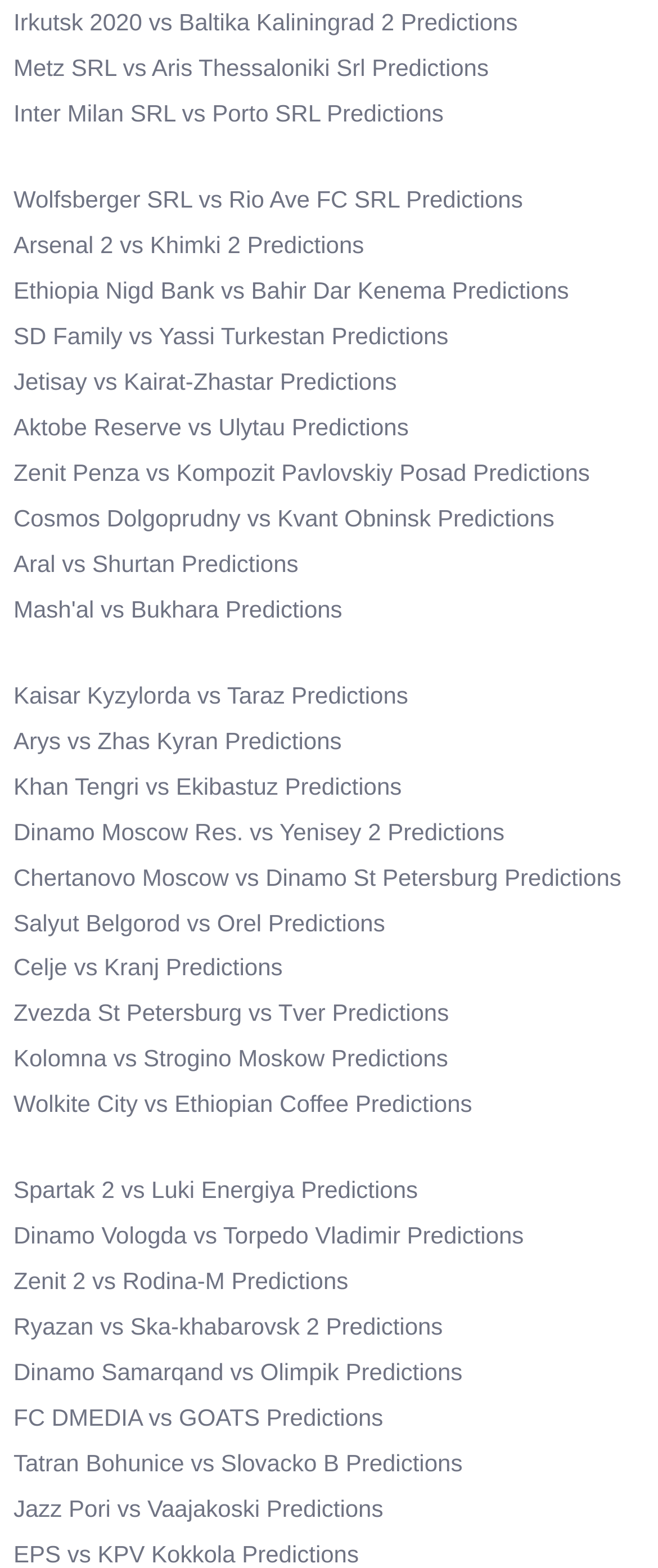What type of content is on this webpage?
Can you provide a detailed and comprehensive answer to the question?

Based on the numerous links on the webpage, each containing a team name and the word 'Predictions', it appears that this webpage is dedicated to providing sports predictions or betting odds for various teams and matches.